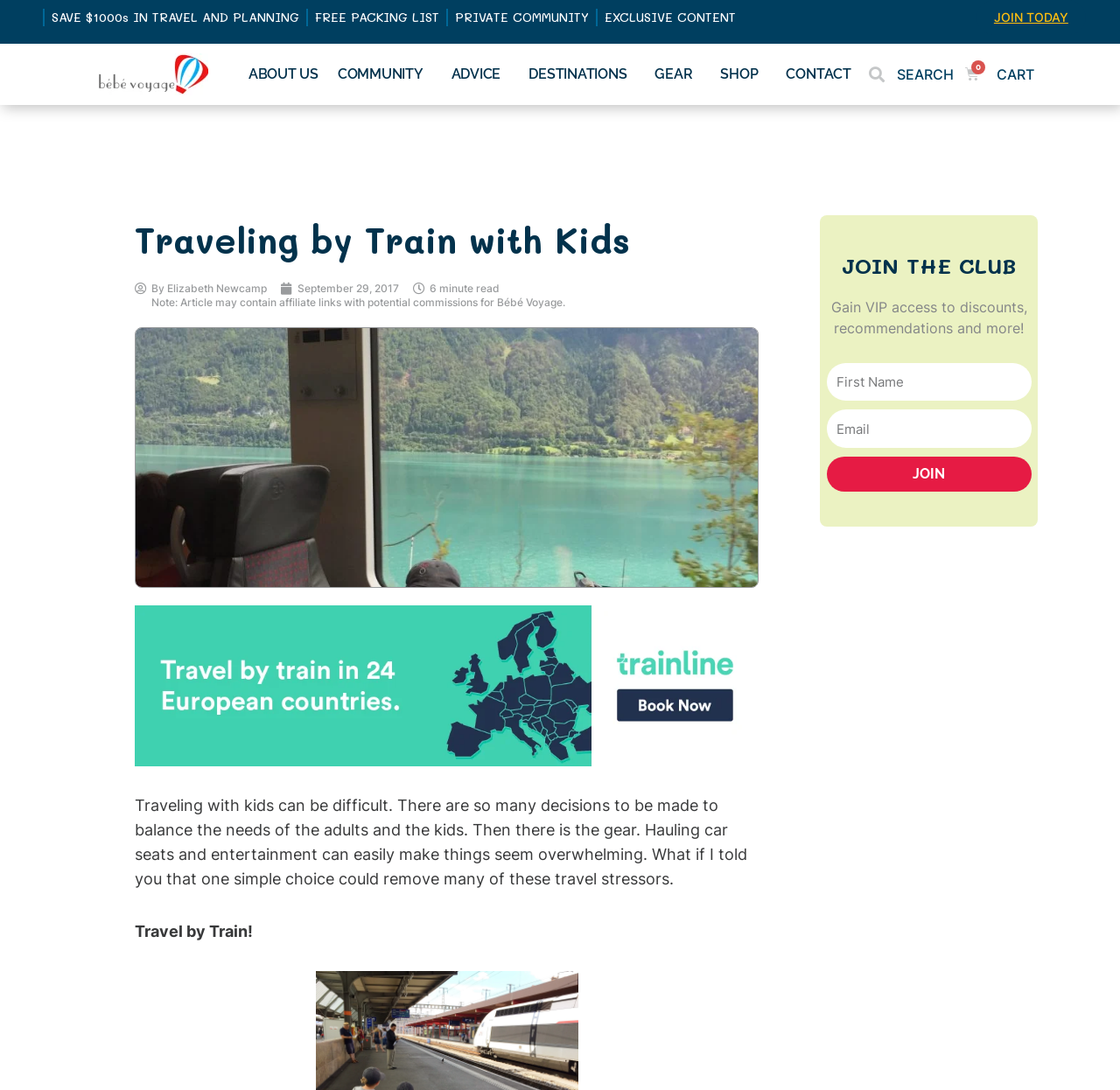For the given element description name="form_fields[email]" placeholder="Email", determine the bounding box coordinates of the UI element. The coordinates should follow the format (top-left x, top-left y, bottom-right x, bottom-right y) and be within the range of 0 to 1.

[0.738, 0.376, 0.921, 0.411]